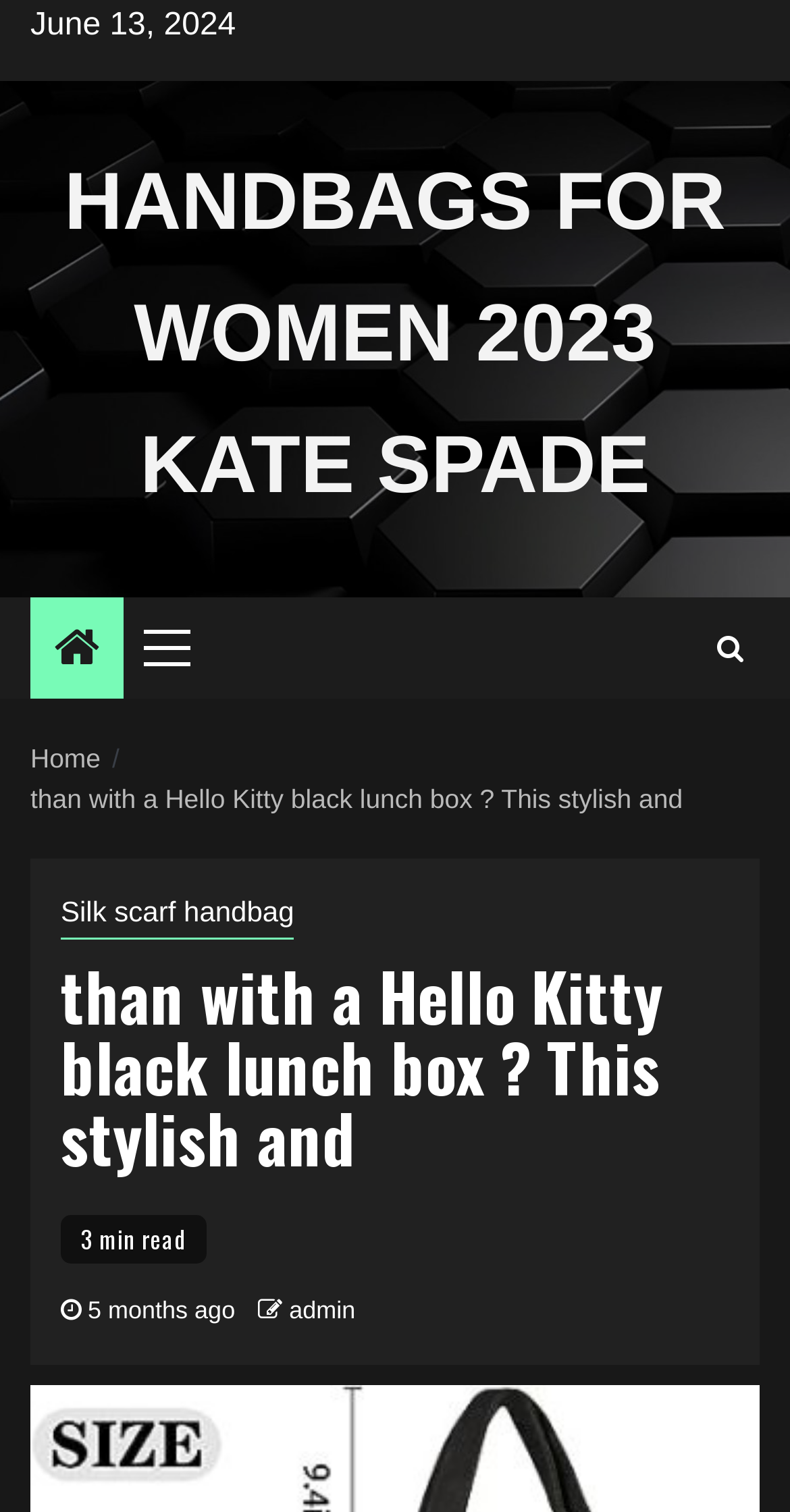Locate the bounding box of the UI element described by: "Silk scarf handbag" in the given webpage screenshot.

[0.077, 0.589, 0.372, 0.621]